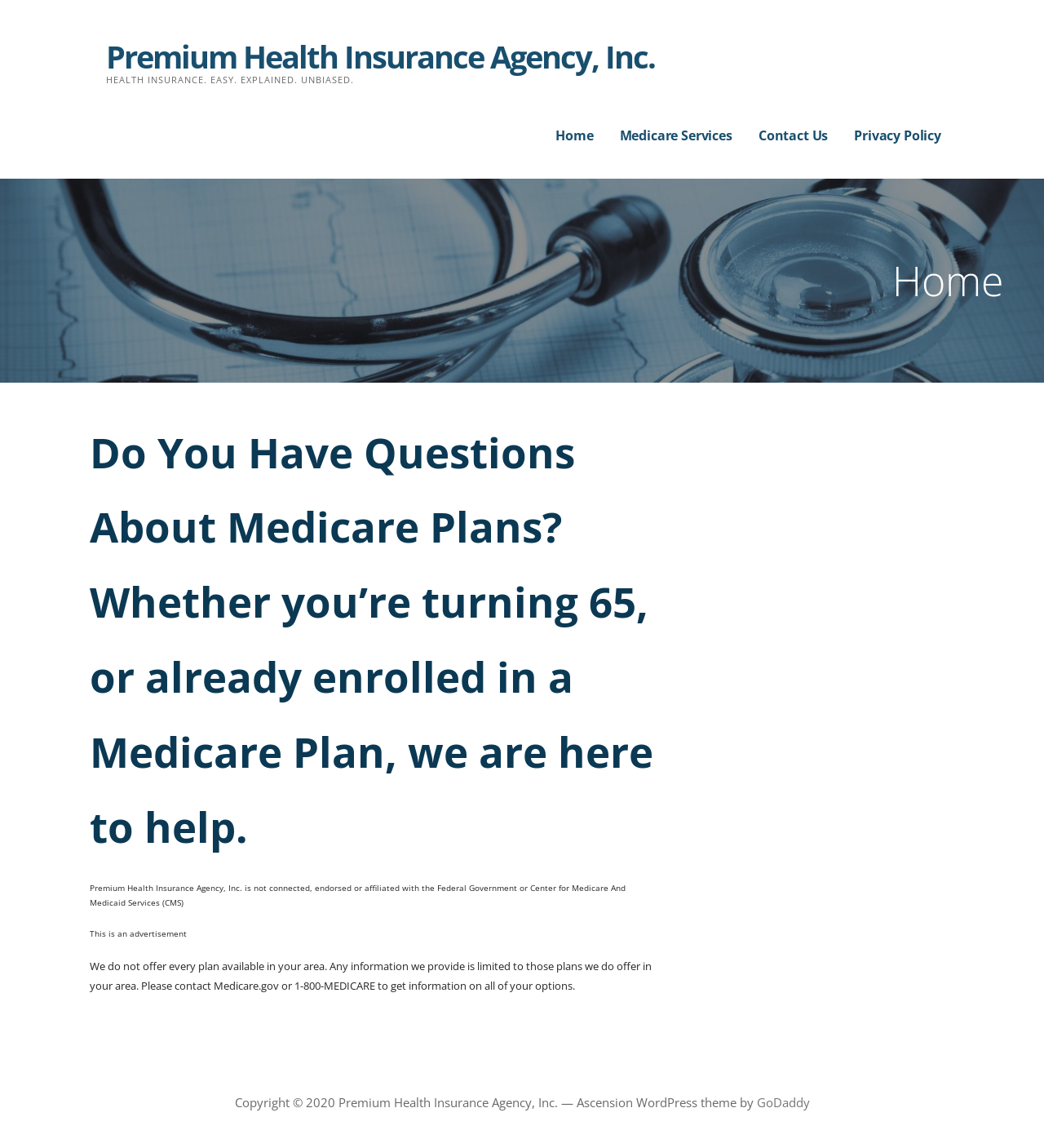Is the agency affiliated with the Federal Government?
Provide a detailed answer to the question, using the image to inform your response.

The answer can be found in the text 'Premium Health Insurance Agency, Inc. is not connected, endorsed or affiliated with the Federal Government or Center for Medicare And Medicaid Services (CMS)' which explicitly states that the agency is not affiliated with the Federal Government.